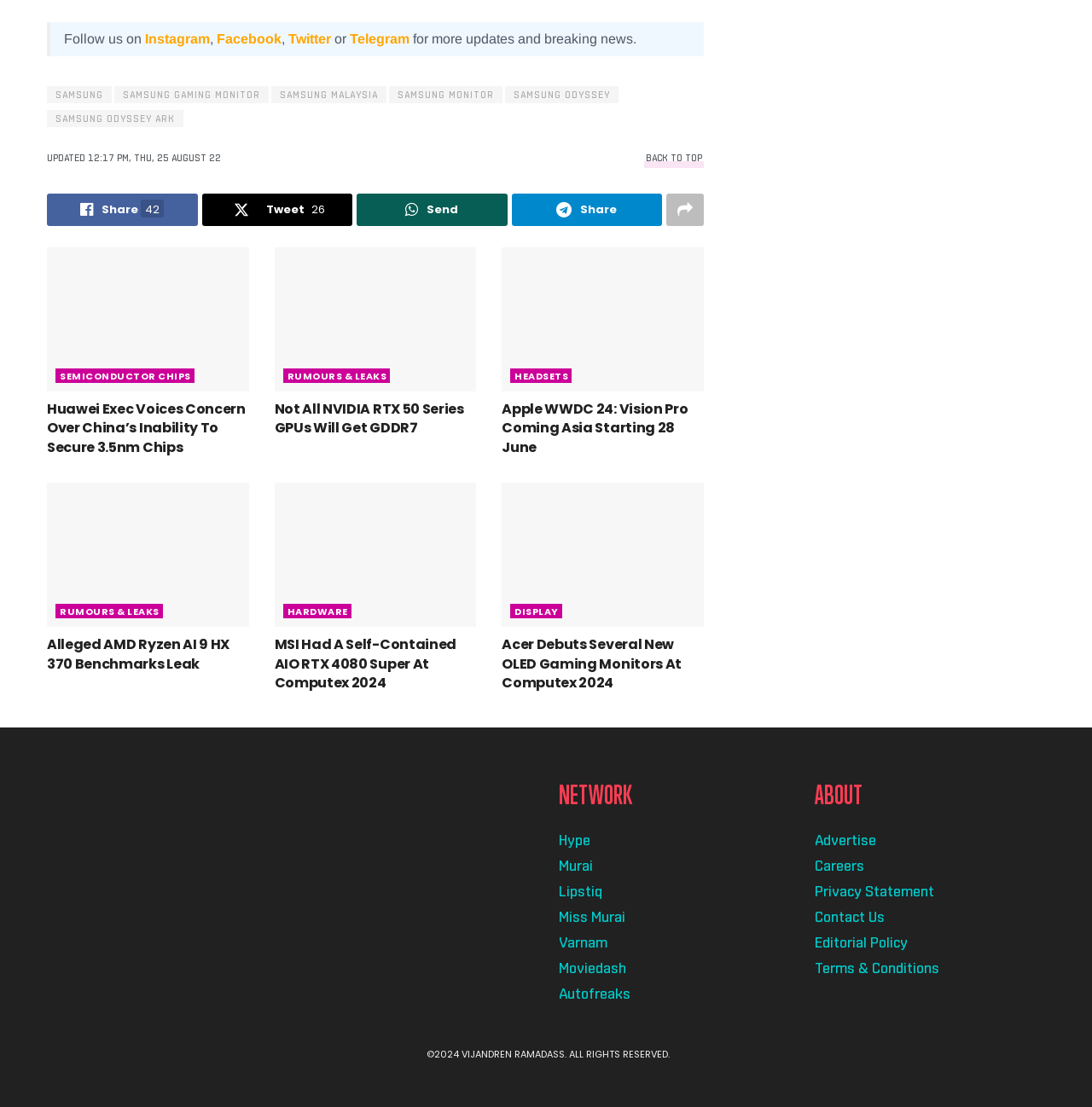Can you find the bounding box coordinates of the area I should click to execute the following instruction: "Follow us on Instagram"?

[0.133, 0.029, 0.192, 0.042]